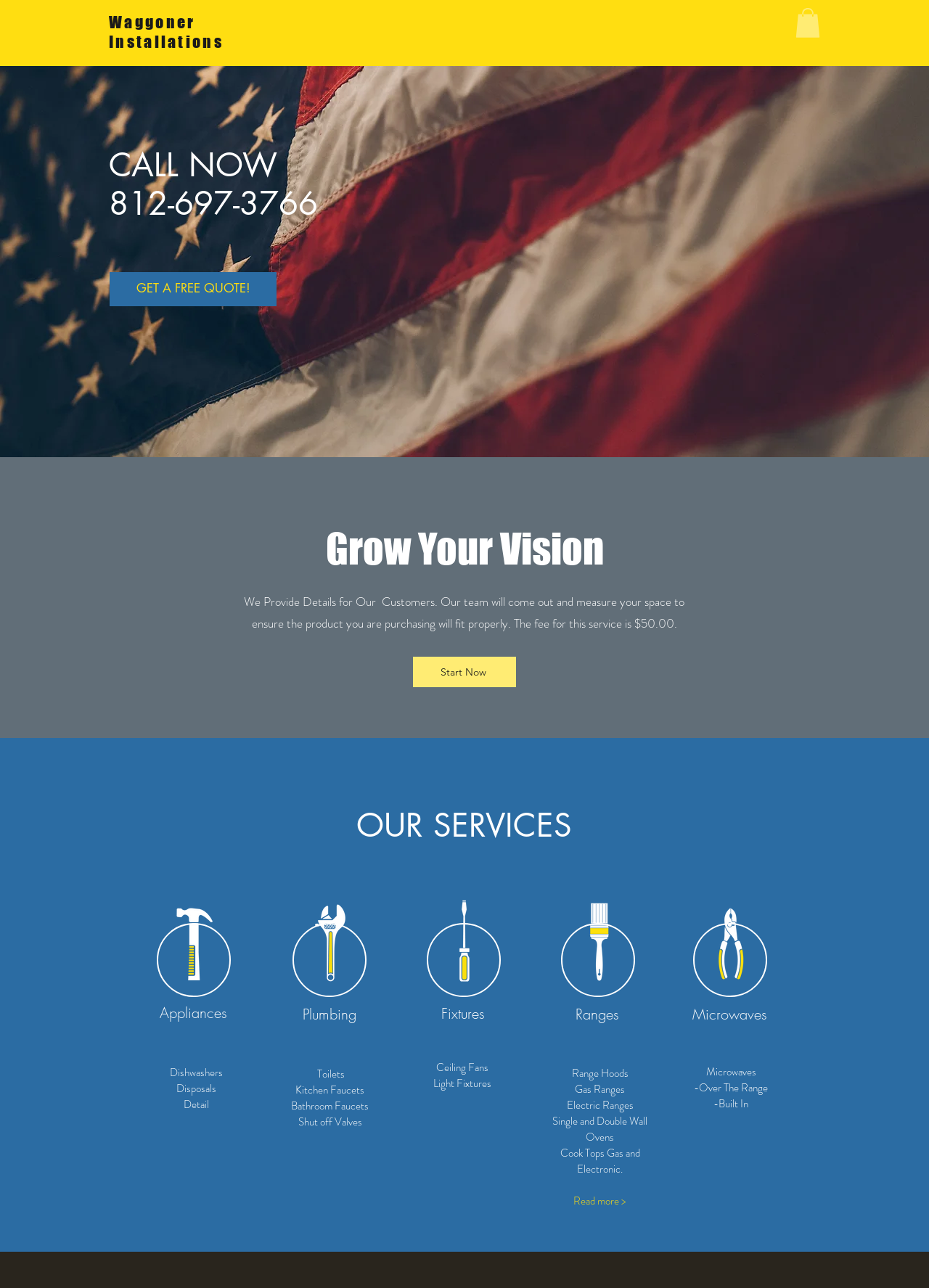Using the provided description: "3 Day Notice Florida", find the bounding box coordinates of the corresponding UI element. The output should be four float numbers between 0 and 1, in the format [left, top, right, bottom].

None